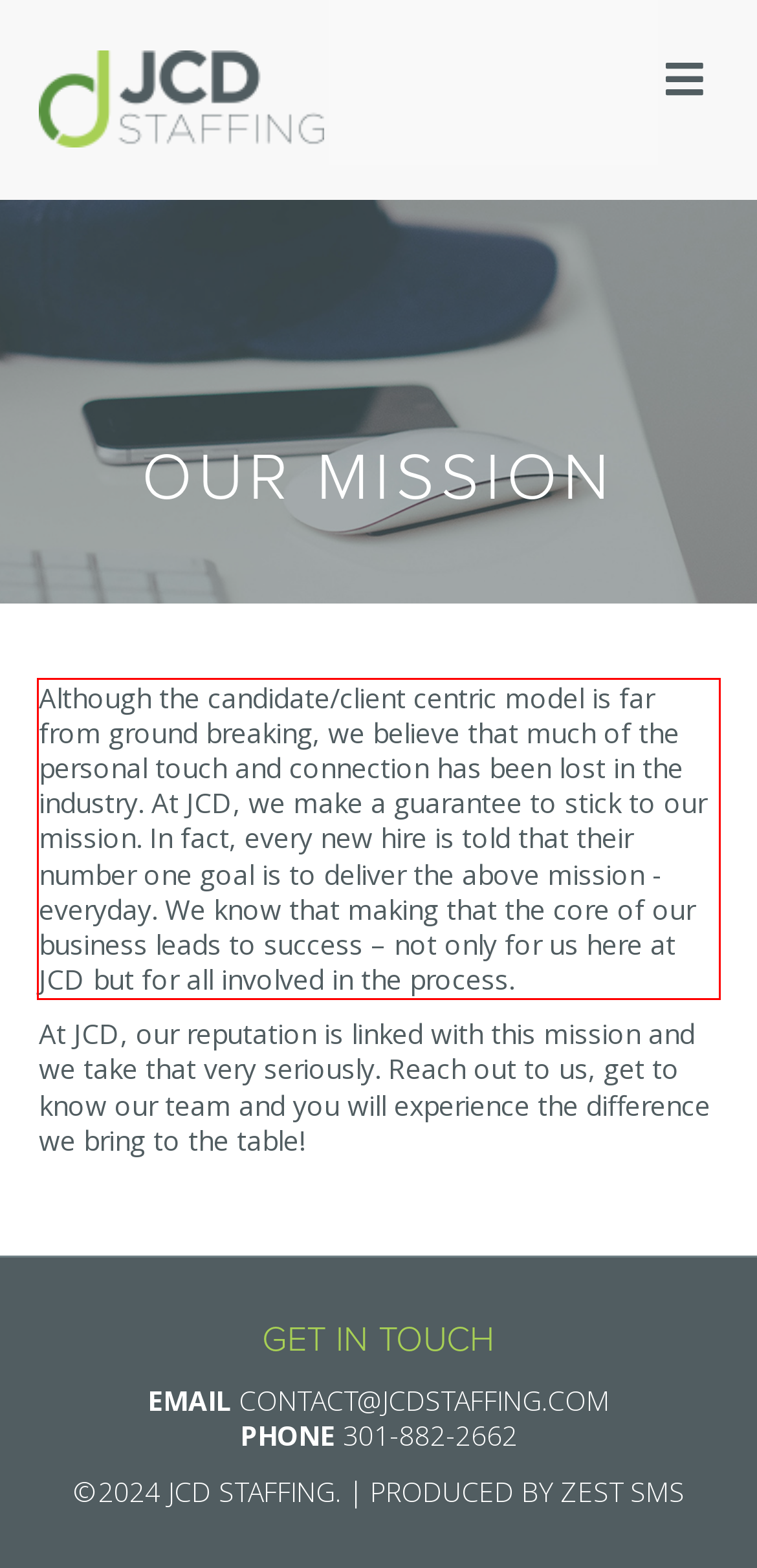Analyze the webpage screenshot and use OCR to recognize the text content in the red bounding box.

Although the candidate/client centric model is far from ground breaking, we believe that much of the personal touch and connection has been lost in the industry. At JCD, we make a guarantee to stick to our mission. In fact, every new hire is told that their number one goal is to deliver the above mission - everyday. We know that making that the core of our business leads to success – not only for us here at JCD but for all involved in the process.